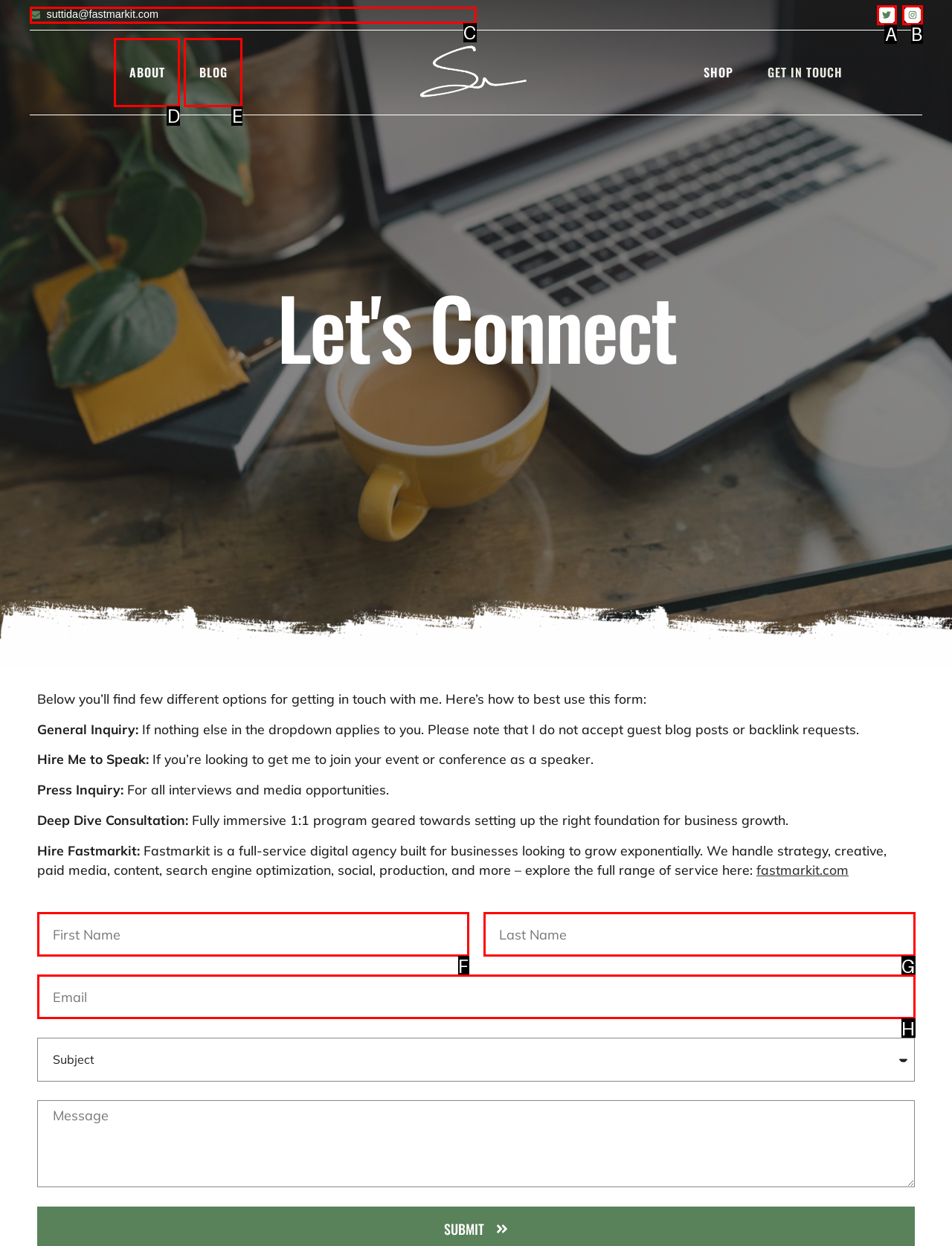Given the description: suttida@fastmarkit.com, identify the HTML element that fits best. Respond with the letter of the correct option from the choices.

C